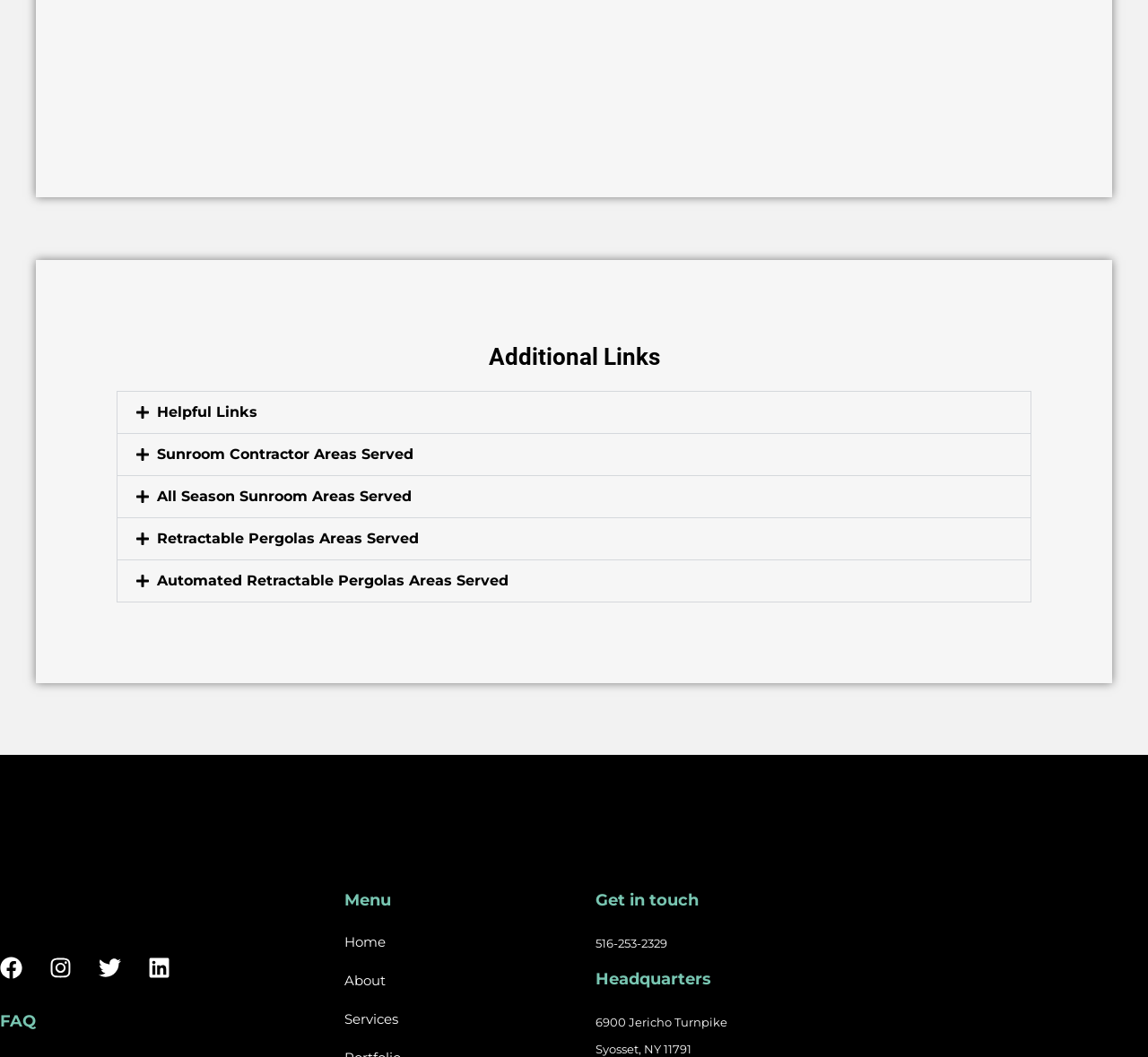What is the name of the company?
Please answer the question as detailed as possible based on the image.

The name of the company can be found in the link 'Four Seasons of Syosset' which is located at the bottom of the webpage, accompanied by an image.